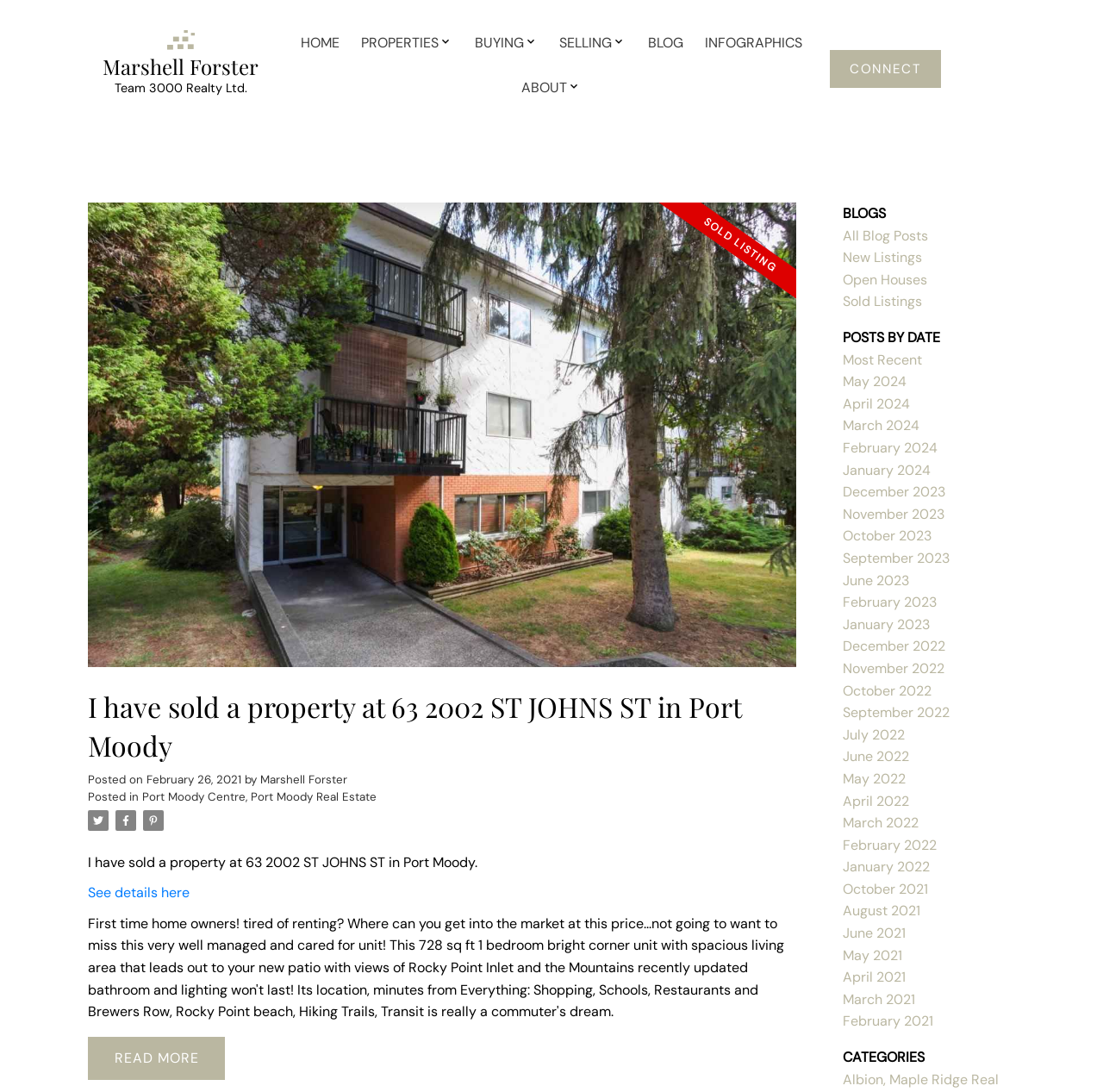What is the location of the sold property?
Using the image, give a concise answer in the form of a single word or short phrase.

Port Moody